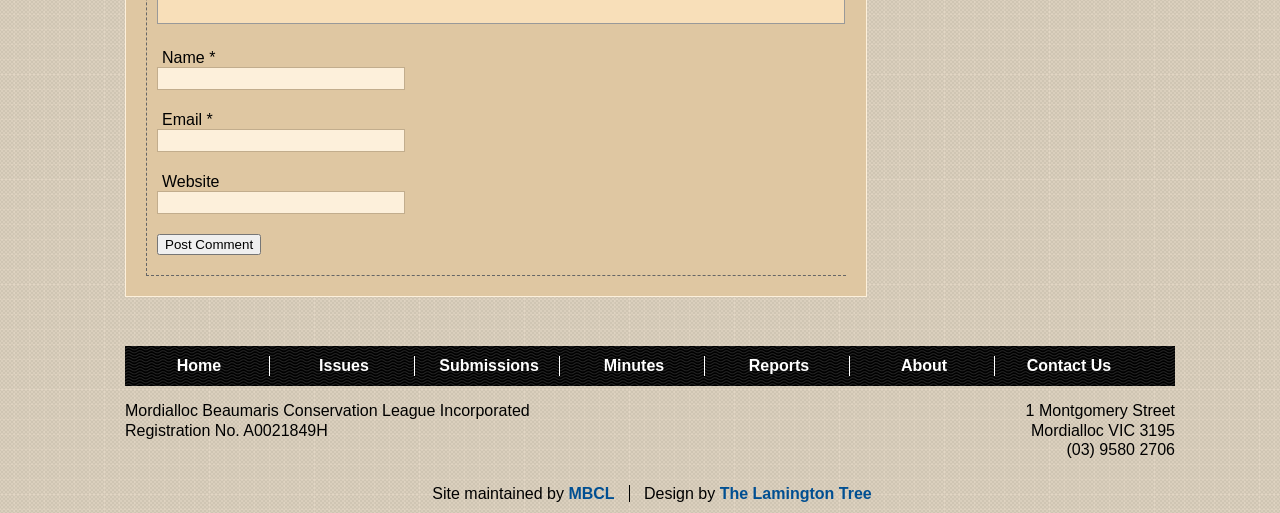How many links are in the navigation menu?
Please use the image to provide a one-word or short phrase answer.

7